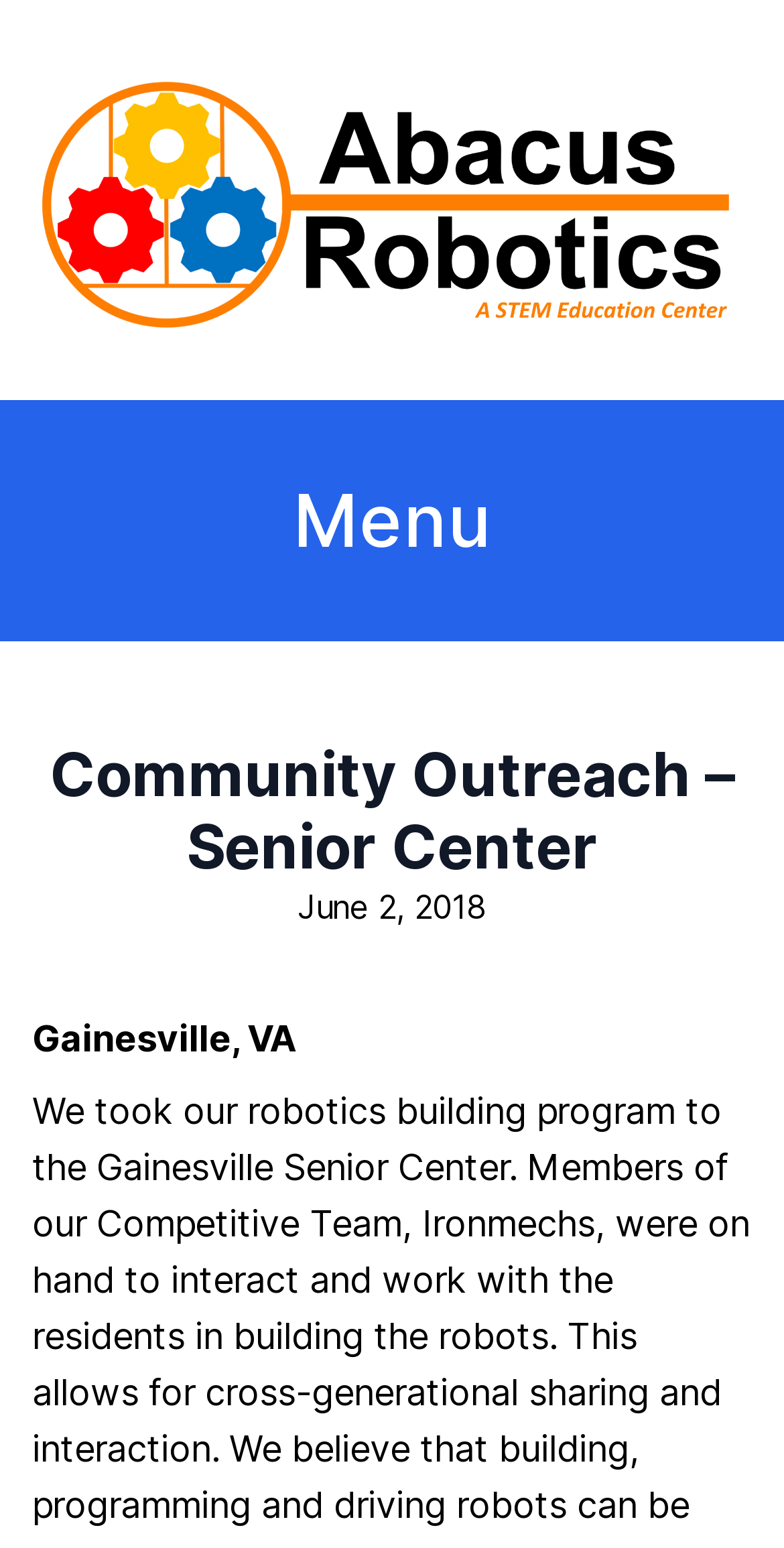Provide a thorough description of the webpage's content and layout.

The webpage is about the Abacus Robotics 2023 website. At the top left corner, there is a header logo image. Below the logo, a main navigation menu is situated, spanning the entire width of the page. Within the navigation menu, there is a "Menu" link, accompanied by a button that, when clicked, expands to reveal a popup menu.

The main content of the page is headed by a title, "Community Outreach – Senior Center", which is prominently displayed. Below the title, there are two lines of text: "June 2, 2018" and "Gainesville, VA", with the latter being positioned slightly to the right of the former.